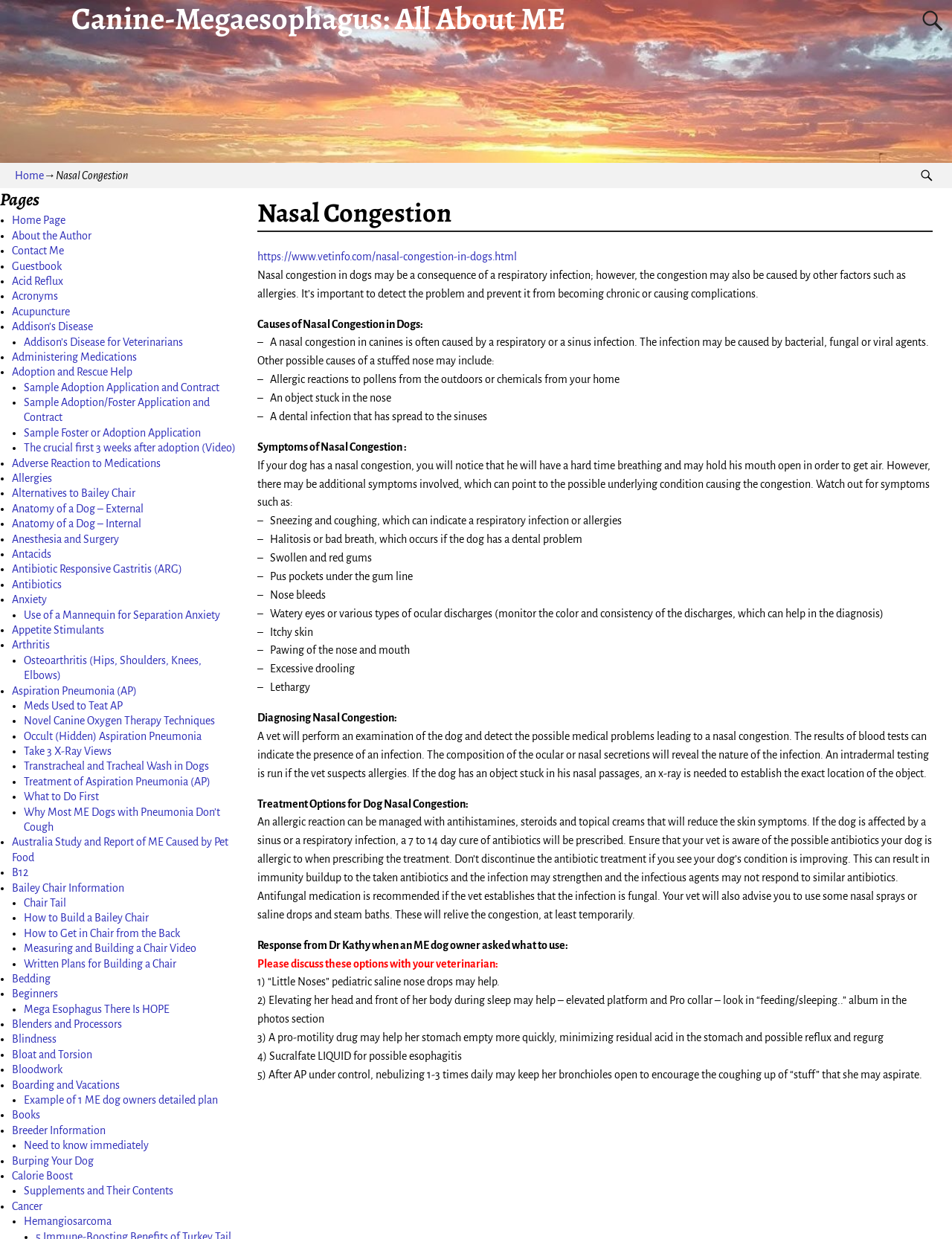How can nasal congestion in dogs be diagnosed?
Answer with a single word or phrase, using the screenshot for reference.

Examination, blood tests, etc.